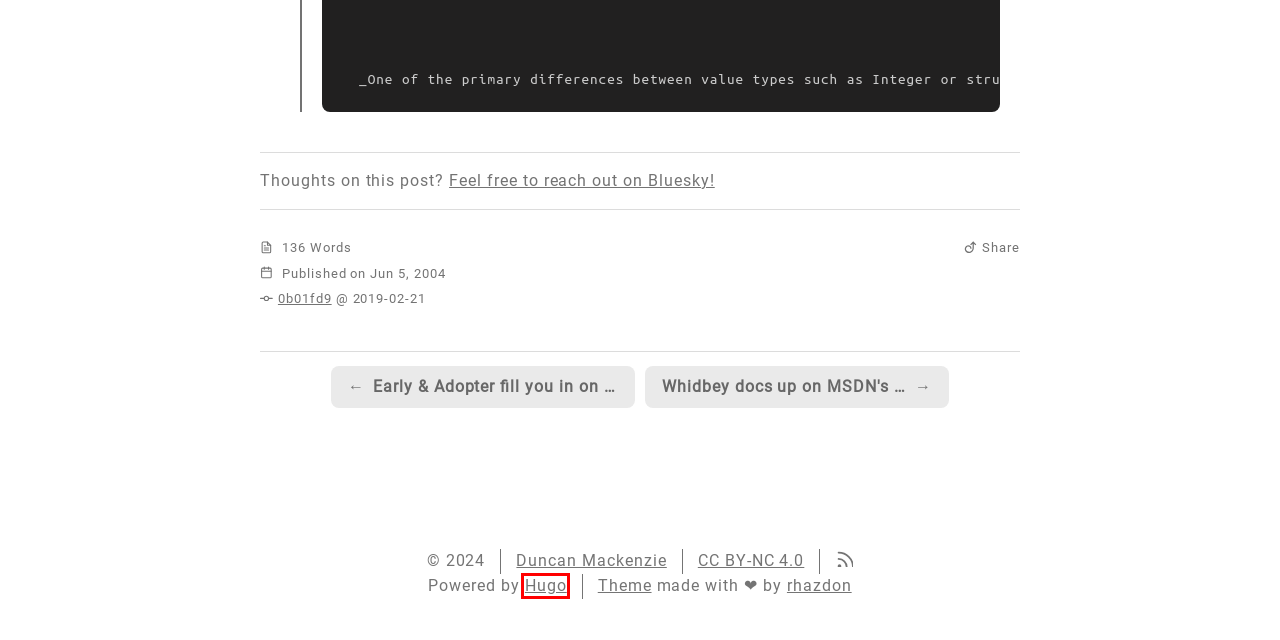Evaluate the webpage screenshot and identify the element within the red bounding box. Select the webpage description that best fits the new webpage after clicking the highlighted element. Here are the candidates:
A. CC BY-NC 4.0 Deed | Attribution-NonCommercial 4.0 International
 | Creative Commons
B. rhazdon (Djordje Atlialp) · GitHub
C. Early & Adopter fill you in on "Application Level Events" :: Duncan Mackenzie
D. Duncan Mackenzie
E. @duncanmackenzie.net on Bluesky
F. Whidbey docs up on MSDN's lab servers... :: Duncan Mackenzie
G. https://themes.gohugo.io/themes/hugo-theme-hello-friend-ng/
H. The world’s fastest framework for building websites | Hugo

H